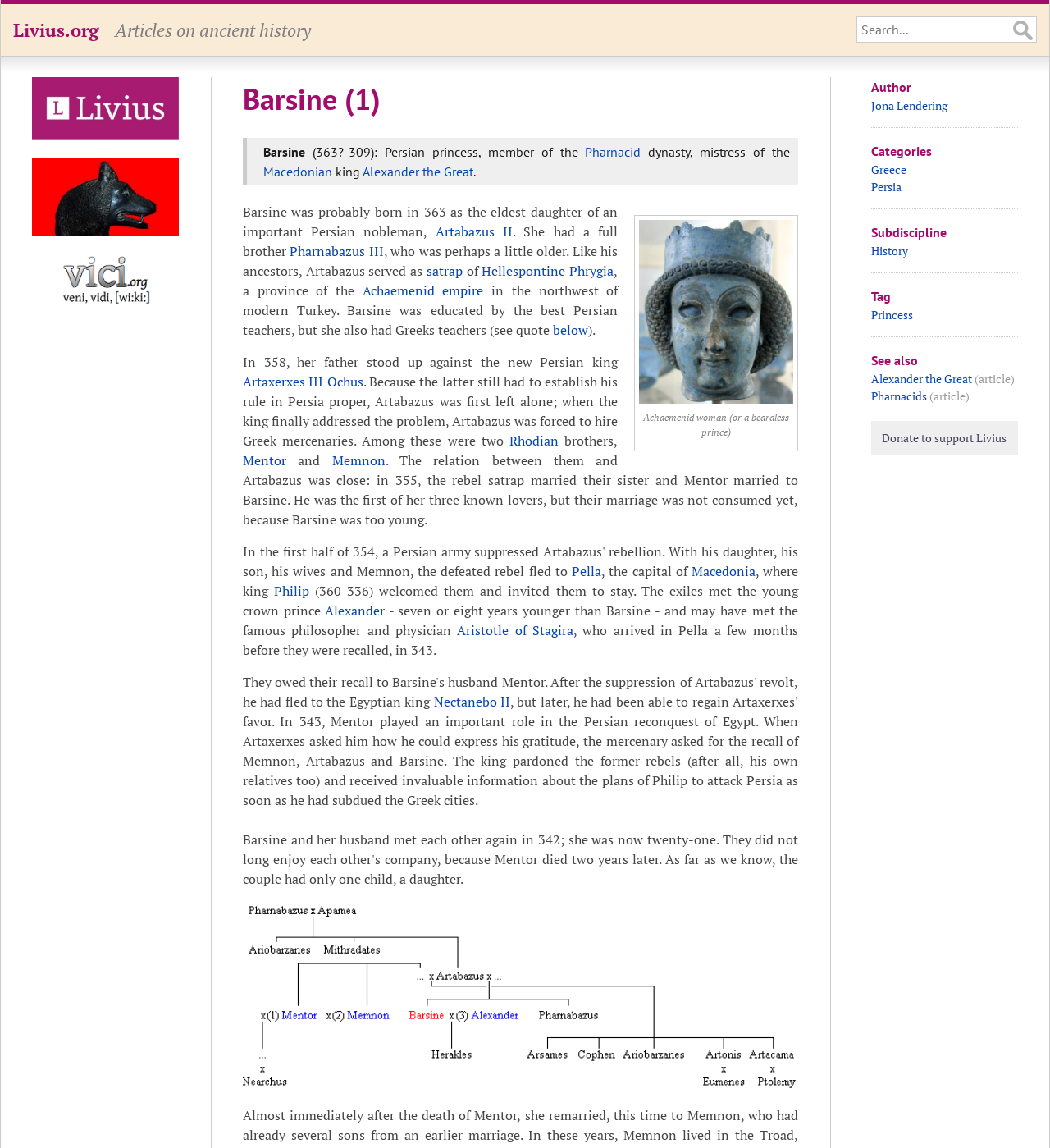Consider the image and give a detailed and elaborate answer to the question: 
What is the name of the Persian princess?

The webpage is about Barsine, a Persian princess, and her life. The heading 'Barsine (1)' at the top of the webpage indicates that the webpage is about her.